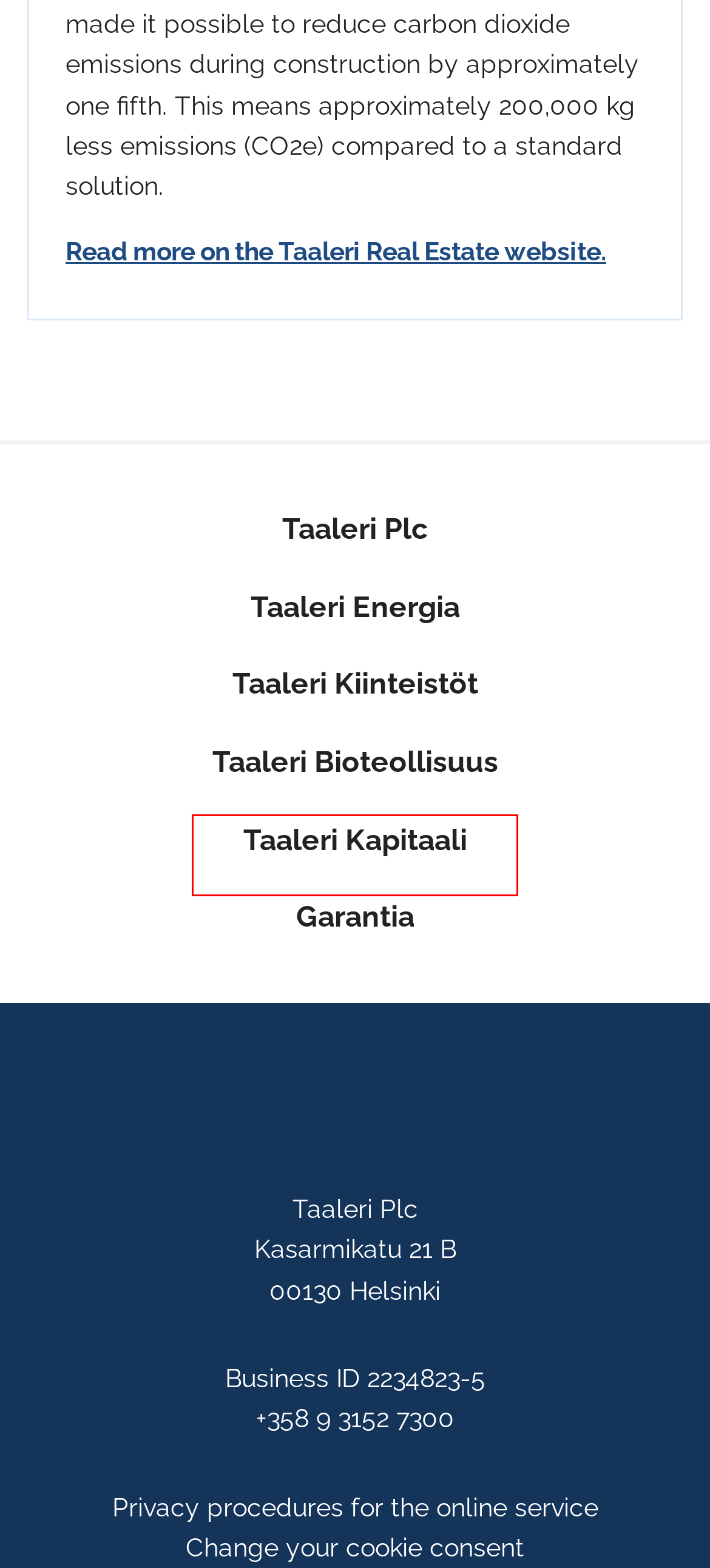Observe the provided screenshot of a webpage that has a red rectangle bounding box. Determine the webpage description that best matches the new webpage after clicking the element inside the red bounding box. Here are the candidates:
A. Taaleri - Human rights
B. Taaleri Energia - Home
C. Taaleri Kapitaali - Front
D. Taaleri - Sustainable investing
E. Garantia – Improving capital efficiency
F. Taaleri - Vaikuttavuutta pääomarahastoilla
G. Taaleri Kiinteistöt - Home
H. Taaleri - Privacy Procedures for Online Services

C